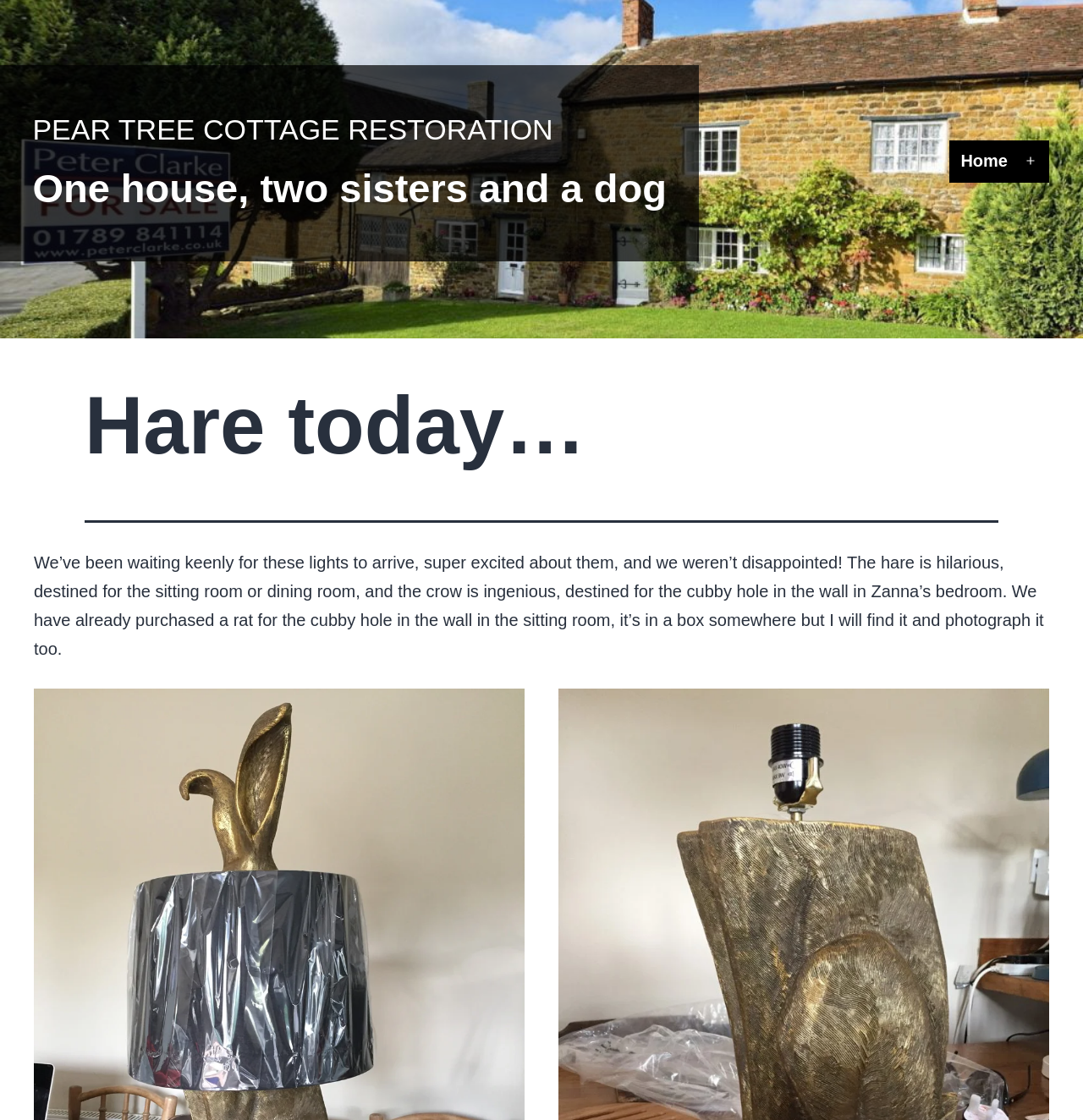What is the position of the navigation menu?
We need a detailed and meticulous answer to the question.

I inferred the answer by analyzing the bounding box coordinates of the navigation menu element, which has a high x1 value (0.887) indicating that it is located on the right side of the webpage.